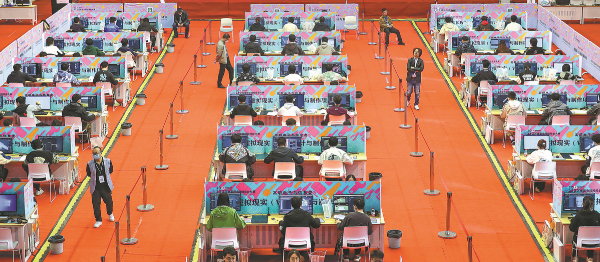Provide a brief response to the question using a single word or phrase: 
What type of skills are the contestants showcasing?

Technical skills